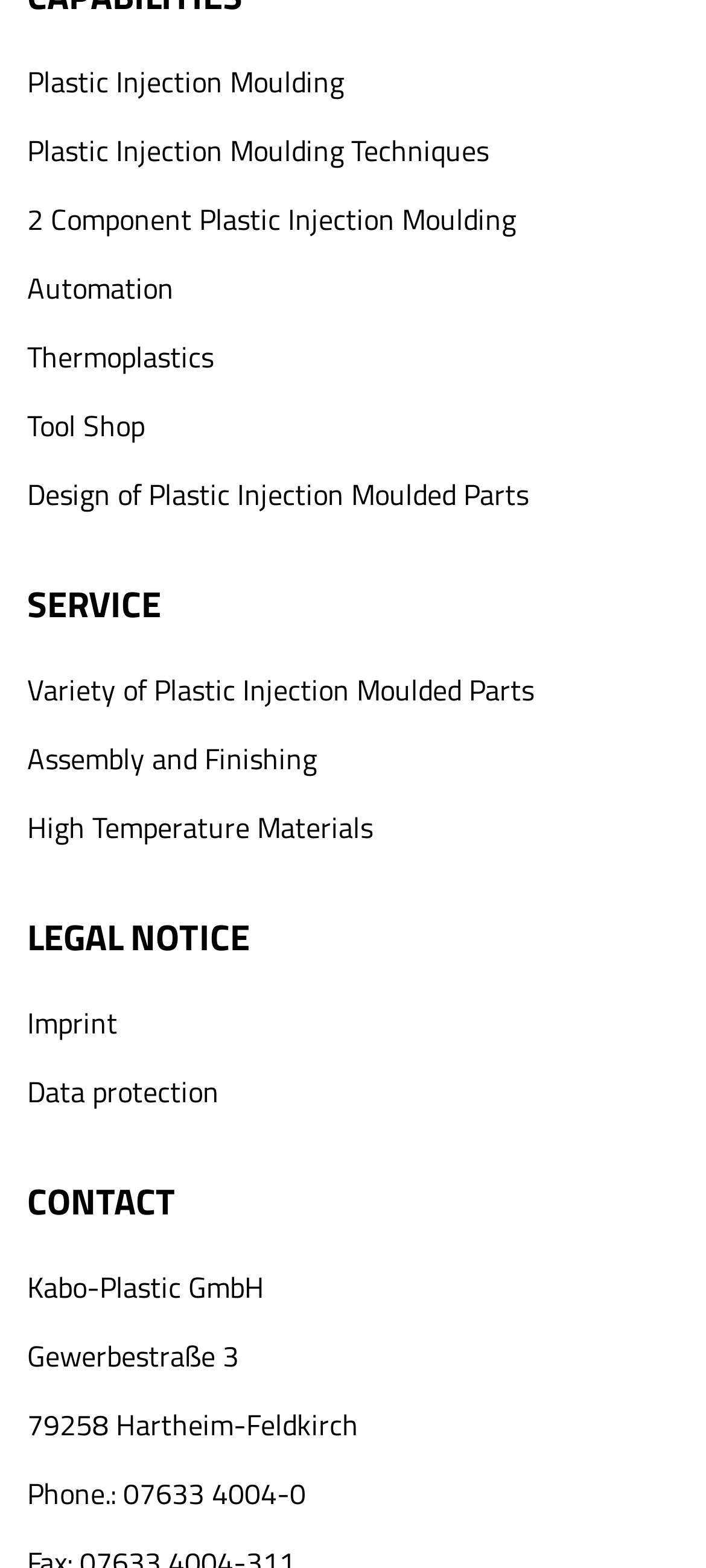What is the phone number of the company?
Answer briefly with a single word or phrase based on the image.

07633 4004-0